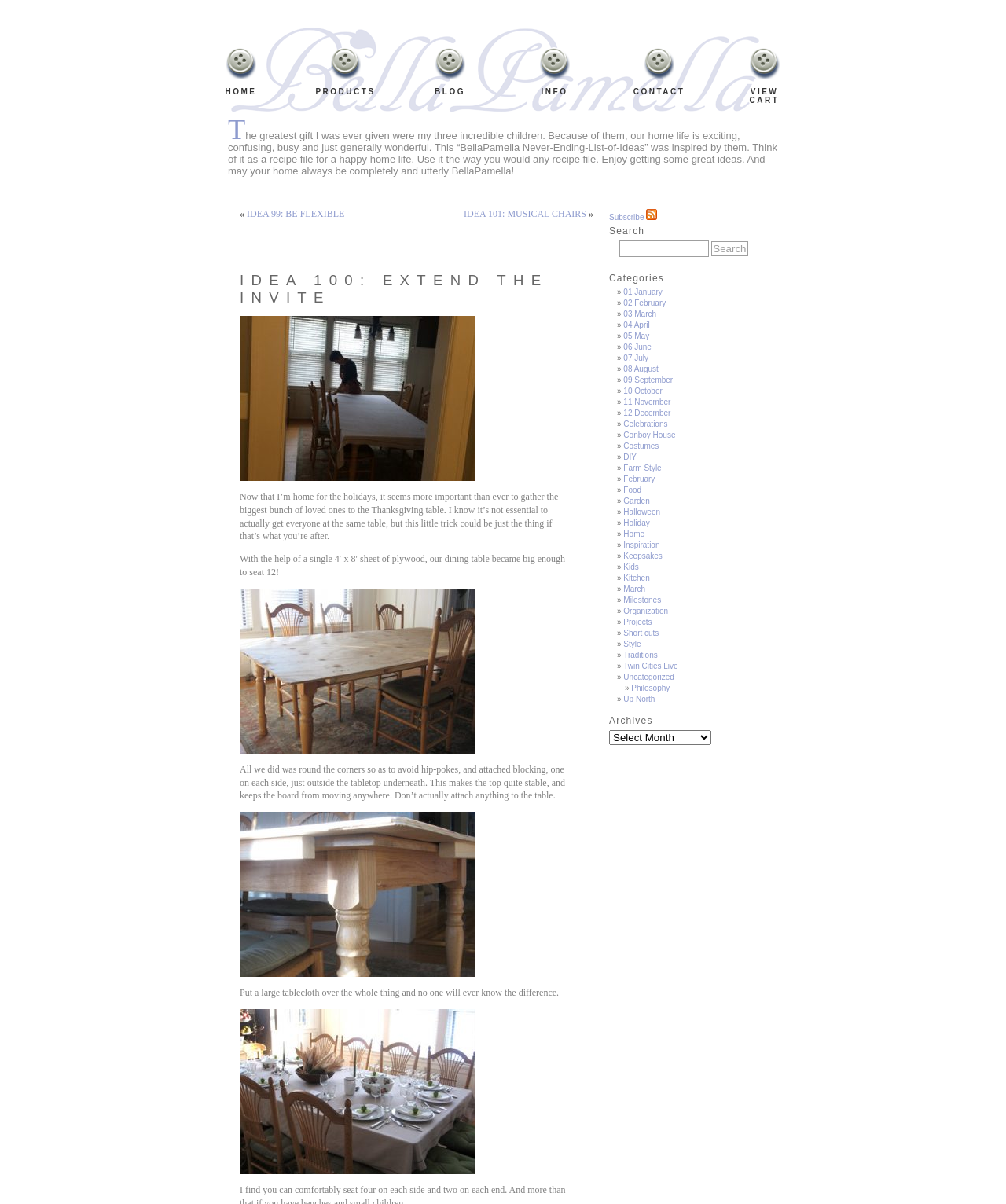What is the name of the blog?
Could you give a comprehensive explanation in response to this question?

I determined the answer by looking at the title of the webpage, which is 'IDEA 100: EXTEND THE INVITE « BellaPamella'. The name of the blog is 'BellaPamella'.